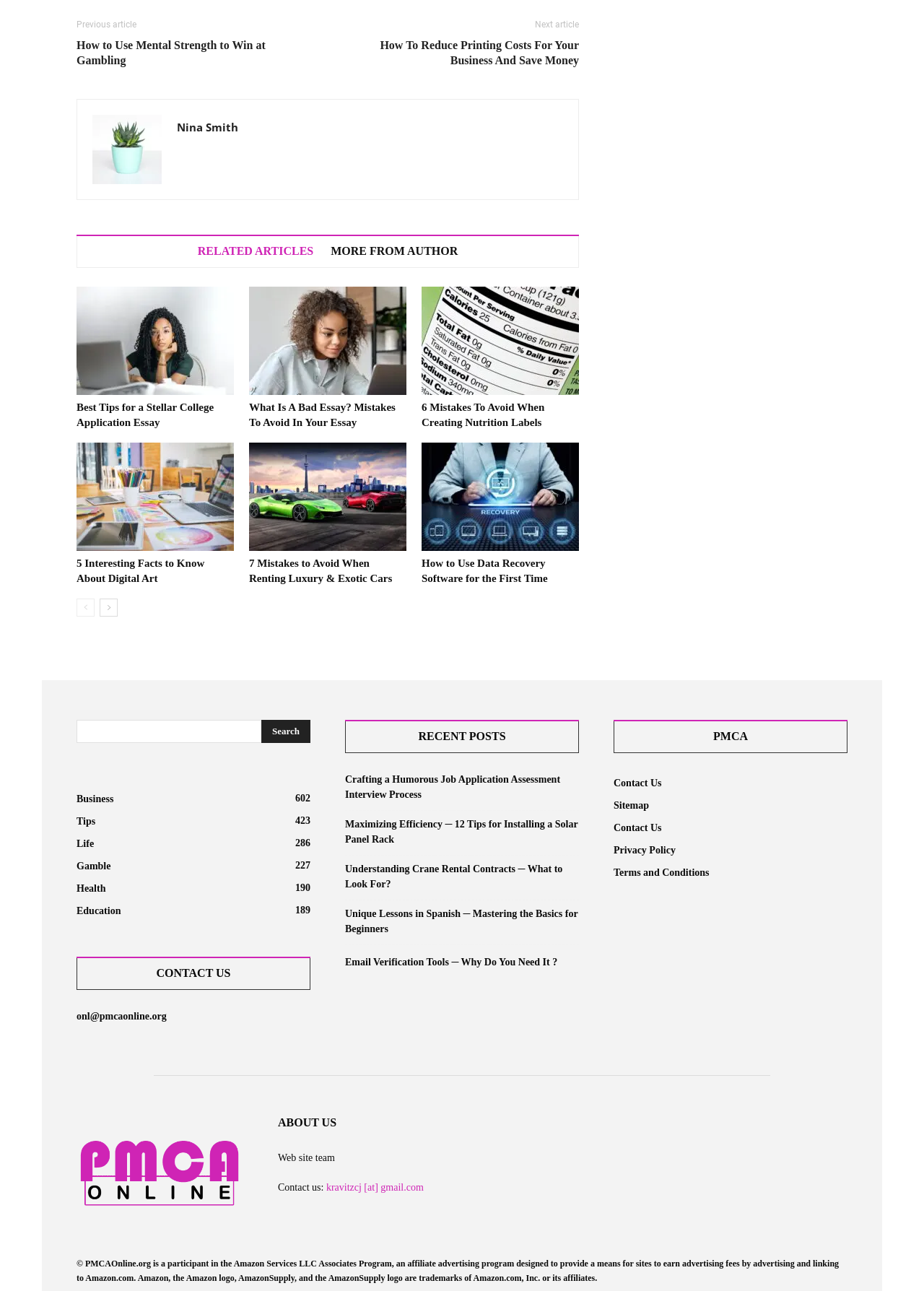Please find the bounding box coordinates of the element that needs to be clicked to perform the following instruction: "Click on the 'RELATED ARTICLES MORE FROM AUTHOR' heading". The bounding box coordinates should be four float numbers between 0 and 1, represented as [left, top, right, bottom].

[0.083, 0.182, 0.627, 0.208]